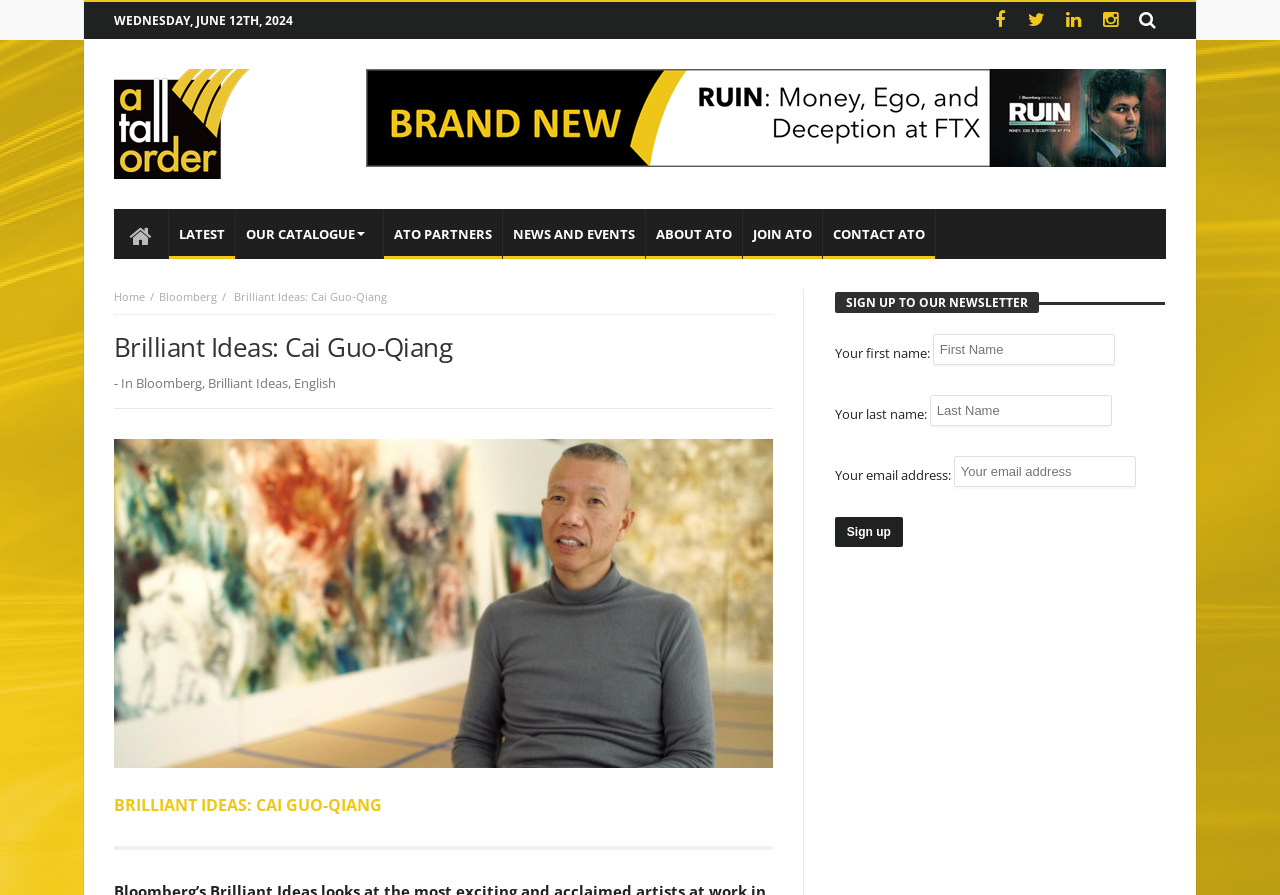Please specify the bounding box coordinates in the format (top-left x, top-left y, bottom-right x, bottom-right y), with all values as floating point numbers between 0 and 1. Identify the bounding box of the UI element described by: Home

[0.089, 0.234, 0.132, 0.289]